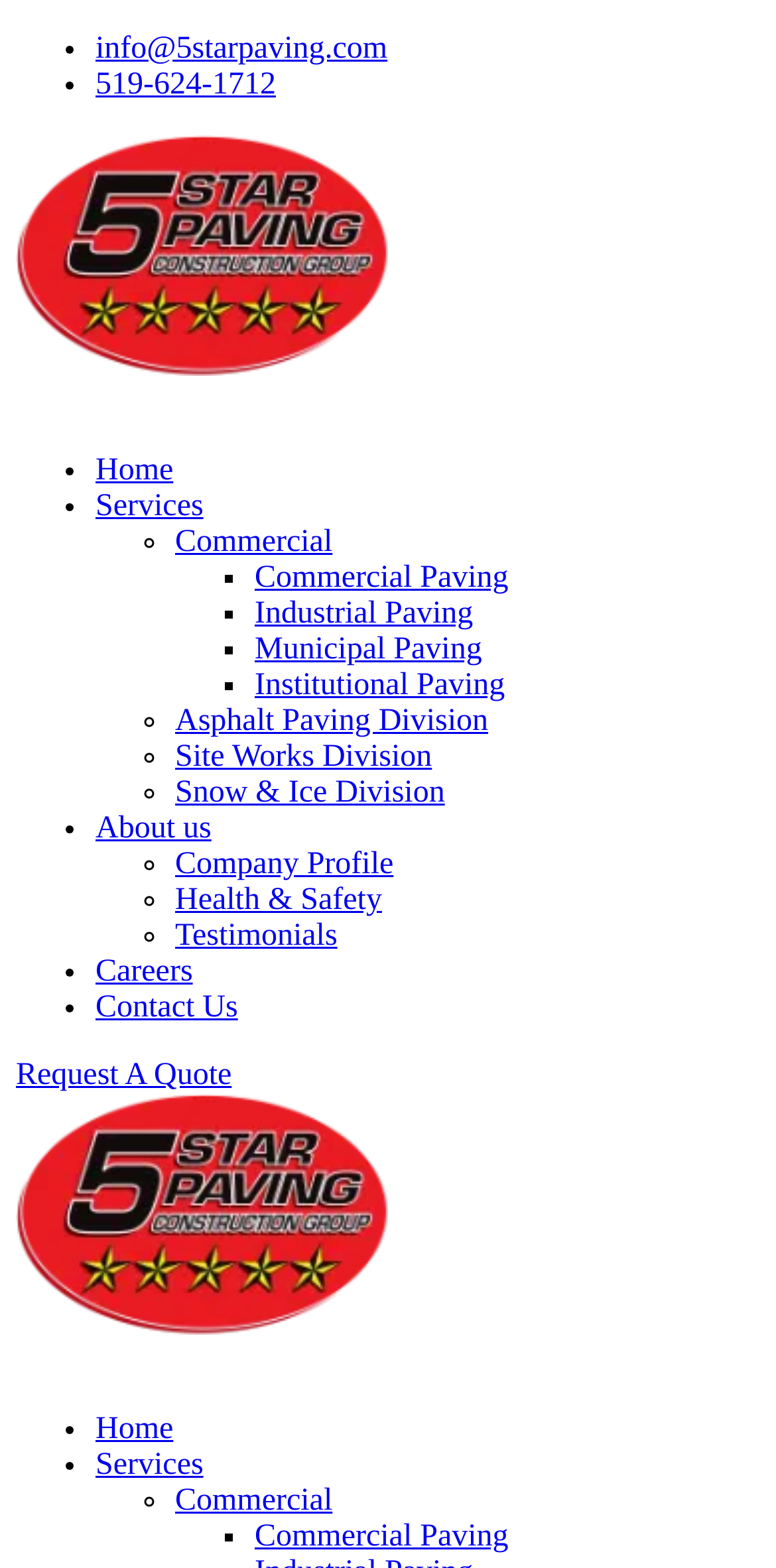Please locate the bounding box coordinates for the element that should be clicked to achieve the following instruction: "Click the 'Contact Us' link". Ensure the coordinates are given as four float numbers between 0 and 1, i.e., [left, top, right, bottom].

[0.123, 0.632, 0.307, 0.653]